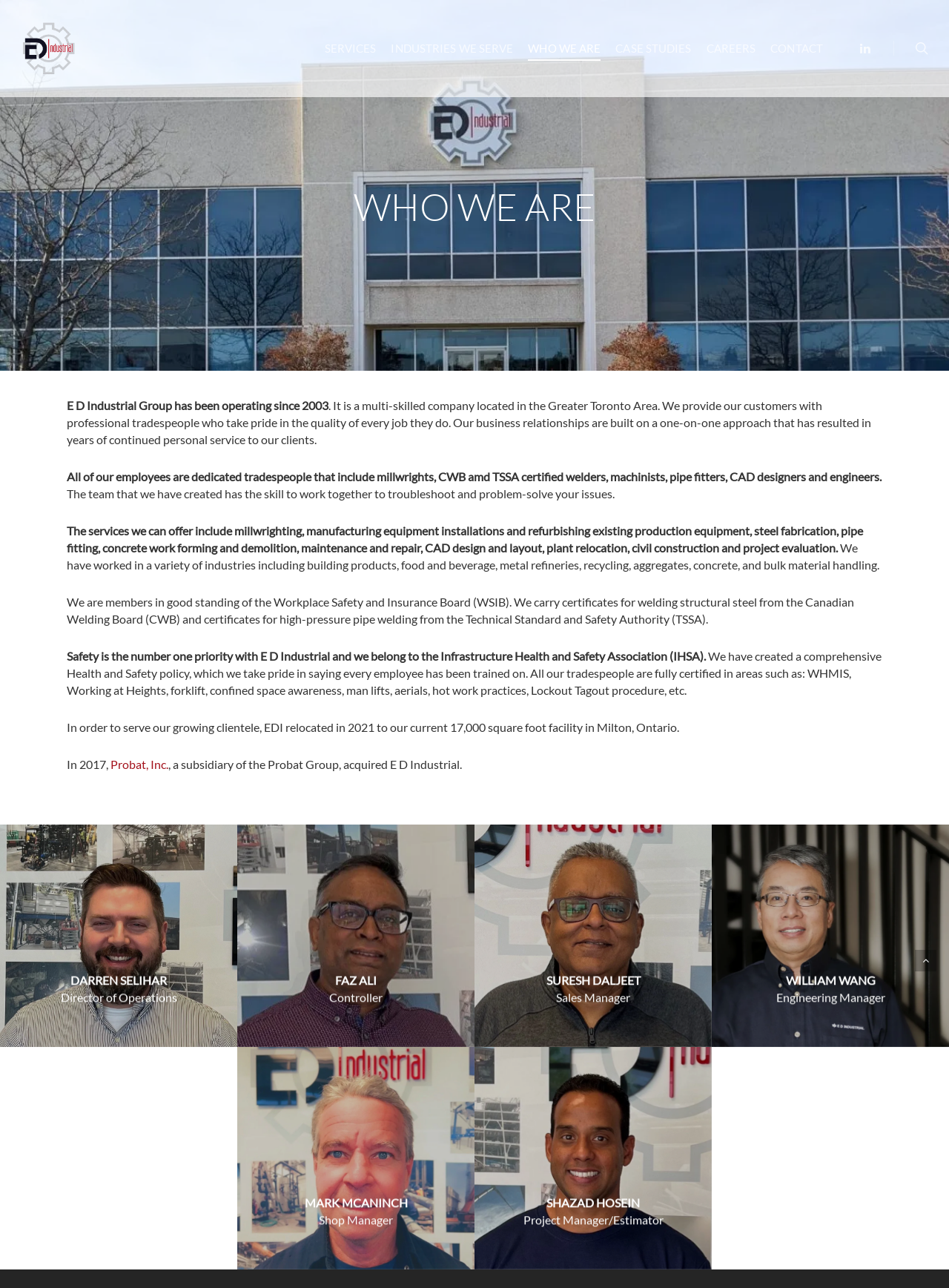Based on the image, please elaborate on the answer to the following question:
What services does E D Industrial offer?

The webpage lists a range of services offered by E D Industrial, including millwrighting, manufacturing equipment installations, steel fabrication, pipe fitting, and more. These services are mentioned in the section describing the company's capabilities.